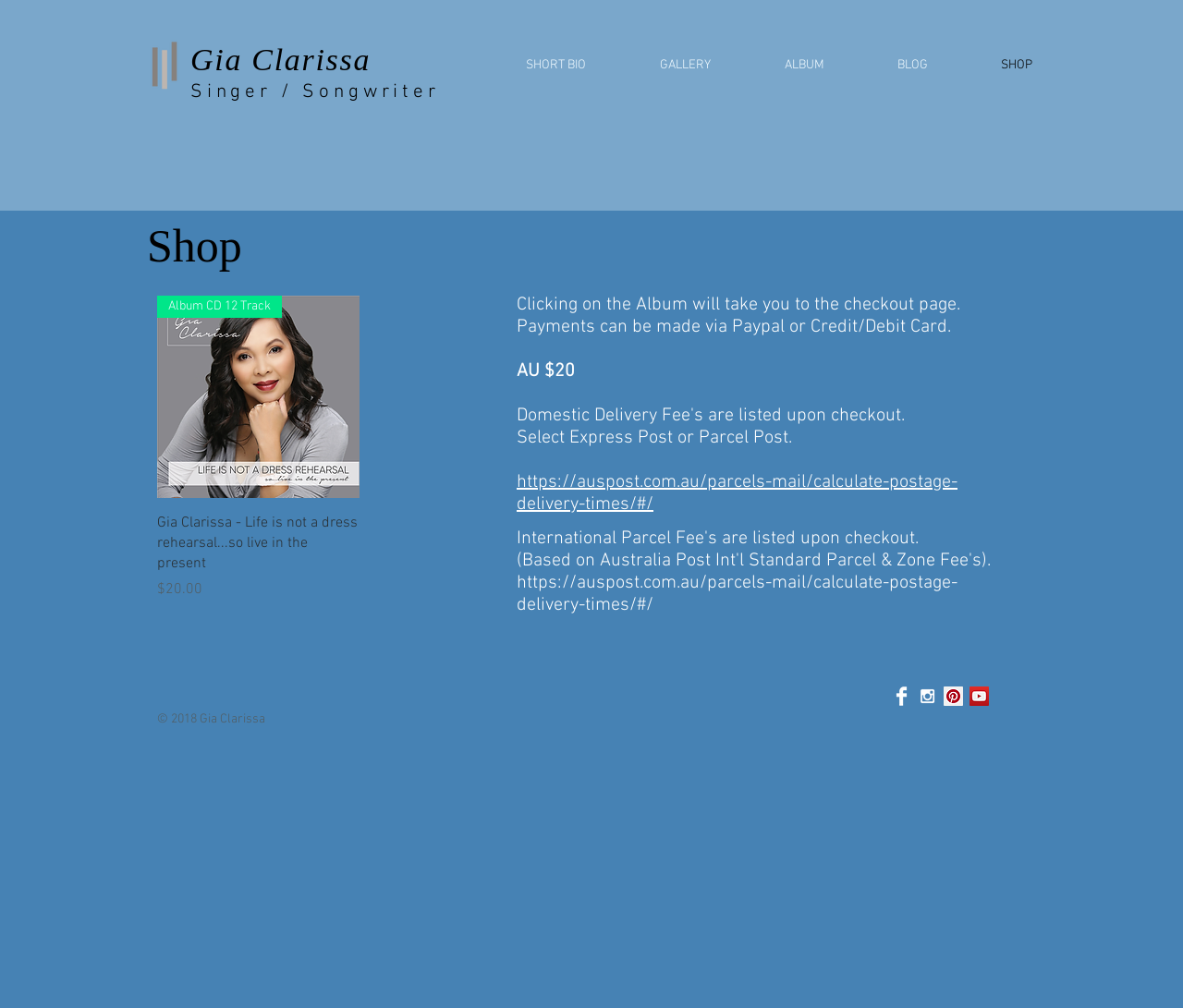What is the copyright year?
Please provide a detailed and comprehensive answer to the question.

The static text '© 2018 Gia Clarissa' is present at the bottom of the webpage, which indicates the copyright year.